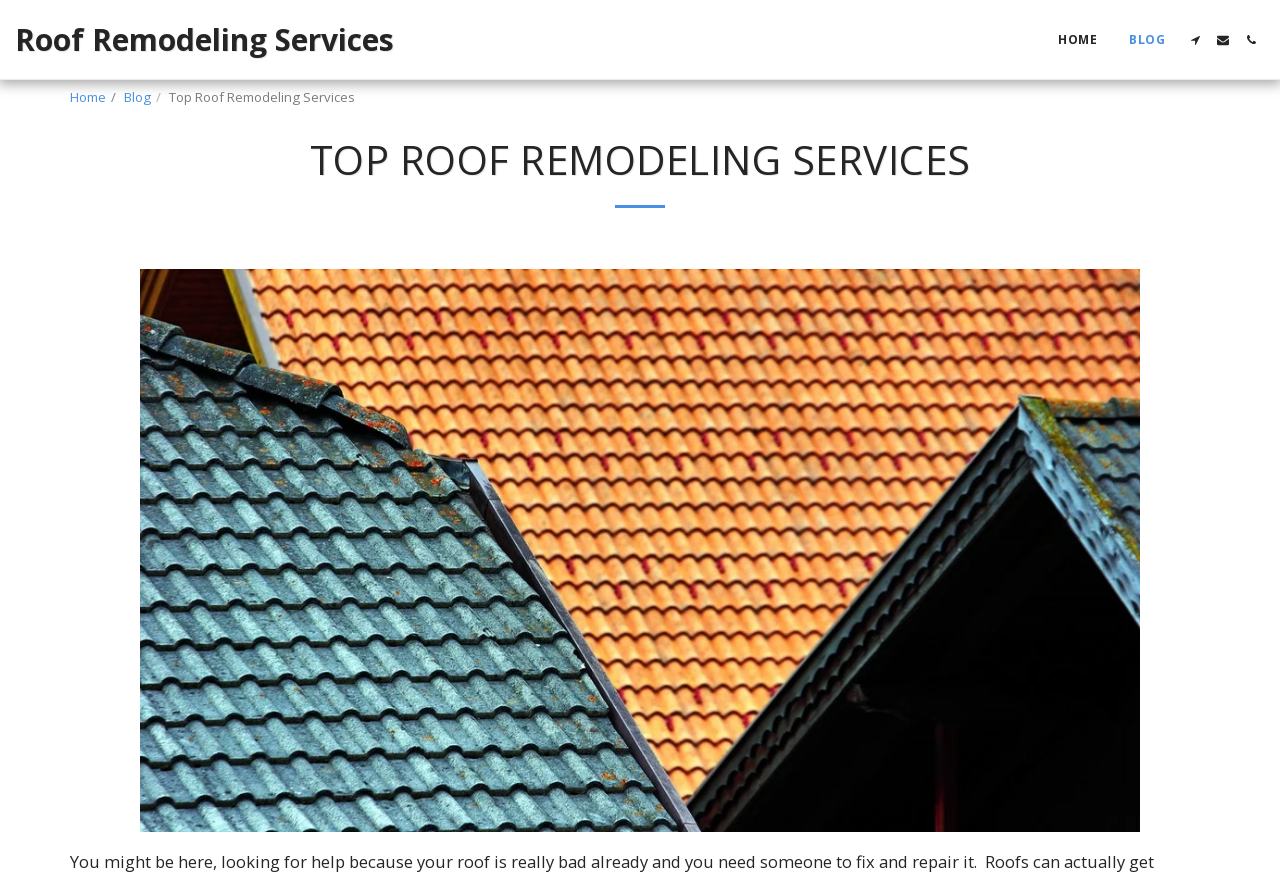Is there an image on the webpage?
From the screenshot, supply a one-word or short-phrase answer.

Yes